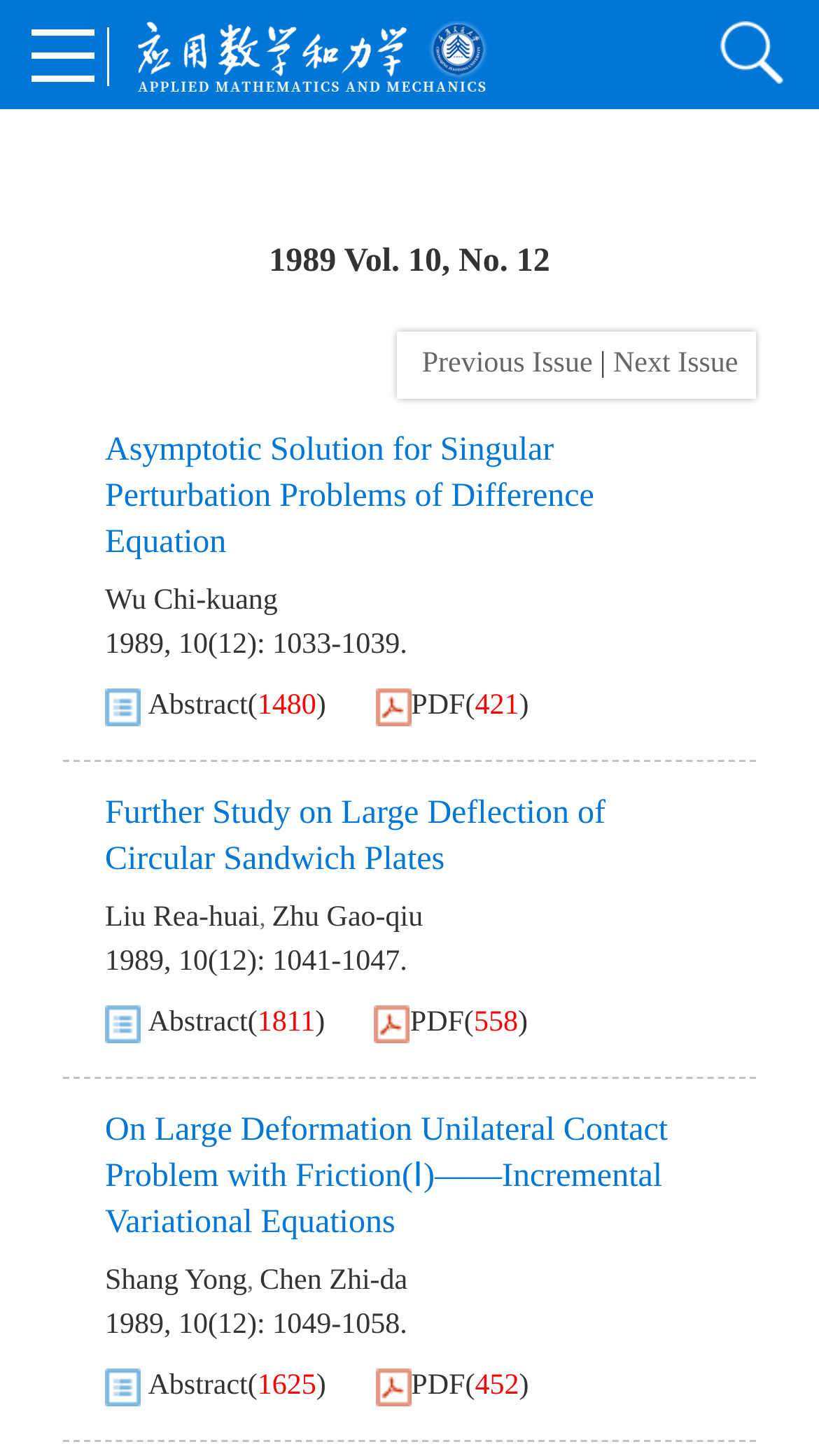Determine the bounding box coordinates of the clickable region to execute the instruction: "Read abstract of 'Asymptotic Solution for Singular Perturbation Problems of Difference Equation'". The coordinates should be four float numbers between 0 and 1, denoted as [left, top, right, bottom].

[0.181, 0.471, 0.302, 0.5]